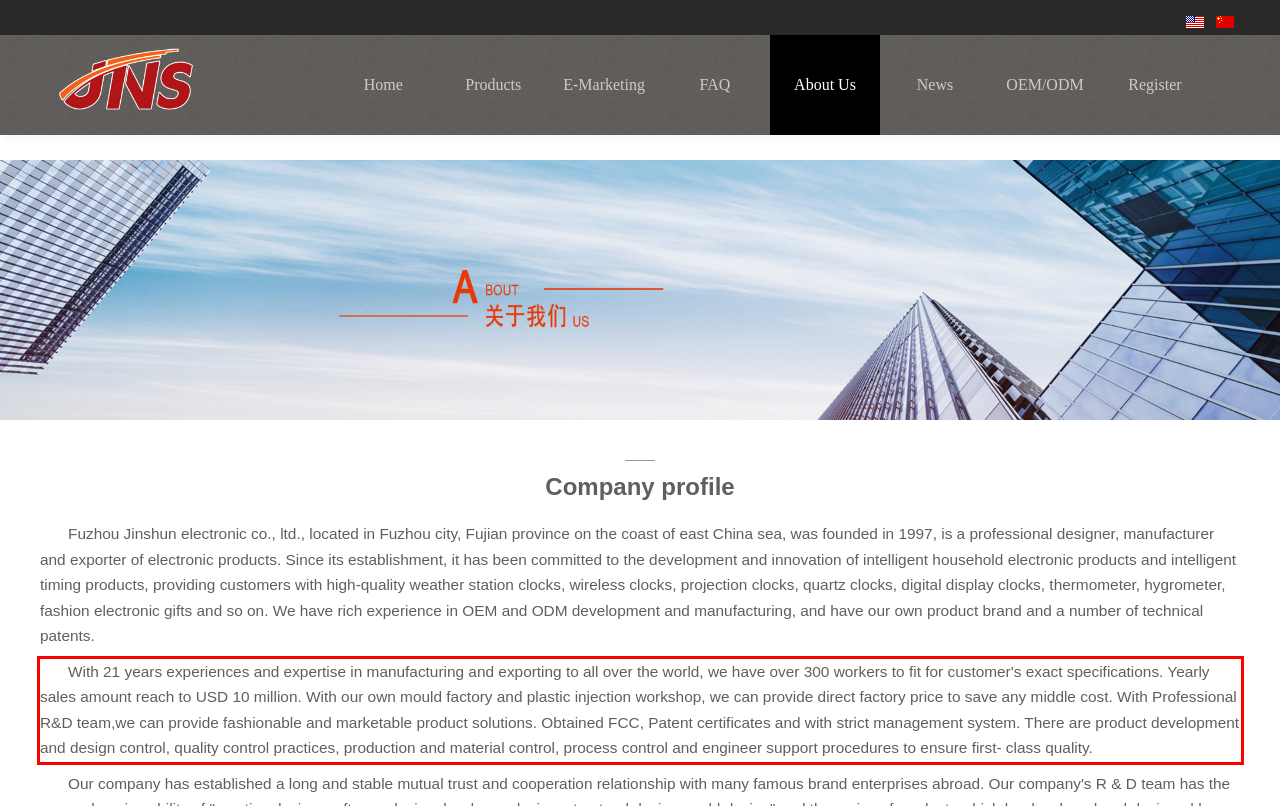Analyze the screenshot of a webpage where a red rectangle is bounding a UI element. Extract and generate the text content within this red bounding box.

With 21 years experiences and expertise in manufacturing and exporting to all over the world, we have over 300 workers to fit for customer's exact specifications. Yearly sales amount reach to USD 10 million. With our own mould factory and plastic injection workshop, we can provide direct factory price to save any middle cost. With Professional R&D team,we can provide fashionable and marketable product solutions. Obtained FCC, Patent certificates and with strict management system. There are product development and design control, quality control practices, production and material control, process control and engineer support procedures to ensure first- class quality.